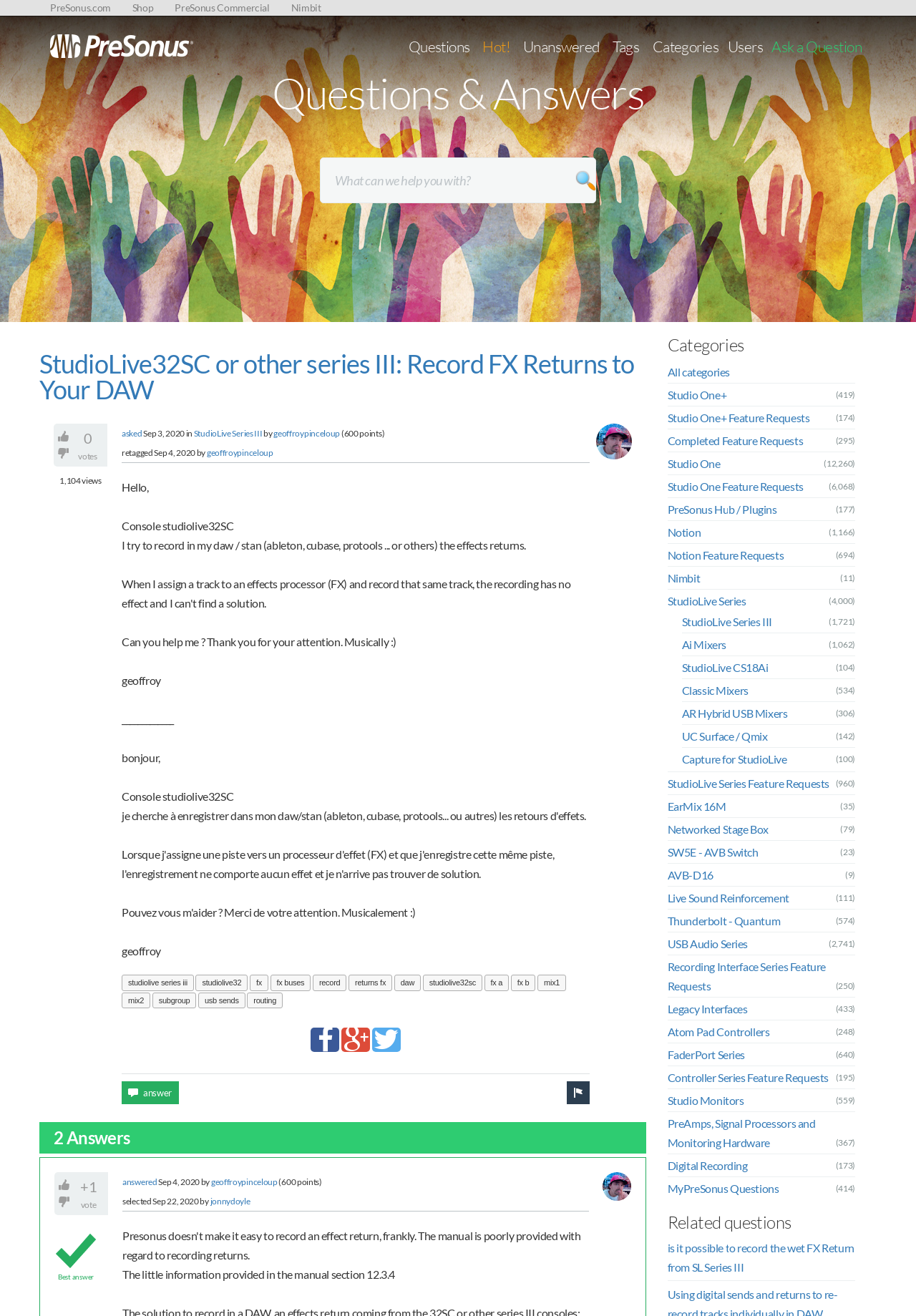Who asked the question?
Look at the image and respond with a one-word or short phrase answer.

geoffroypinceloup